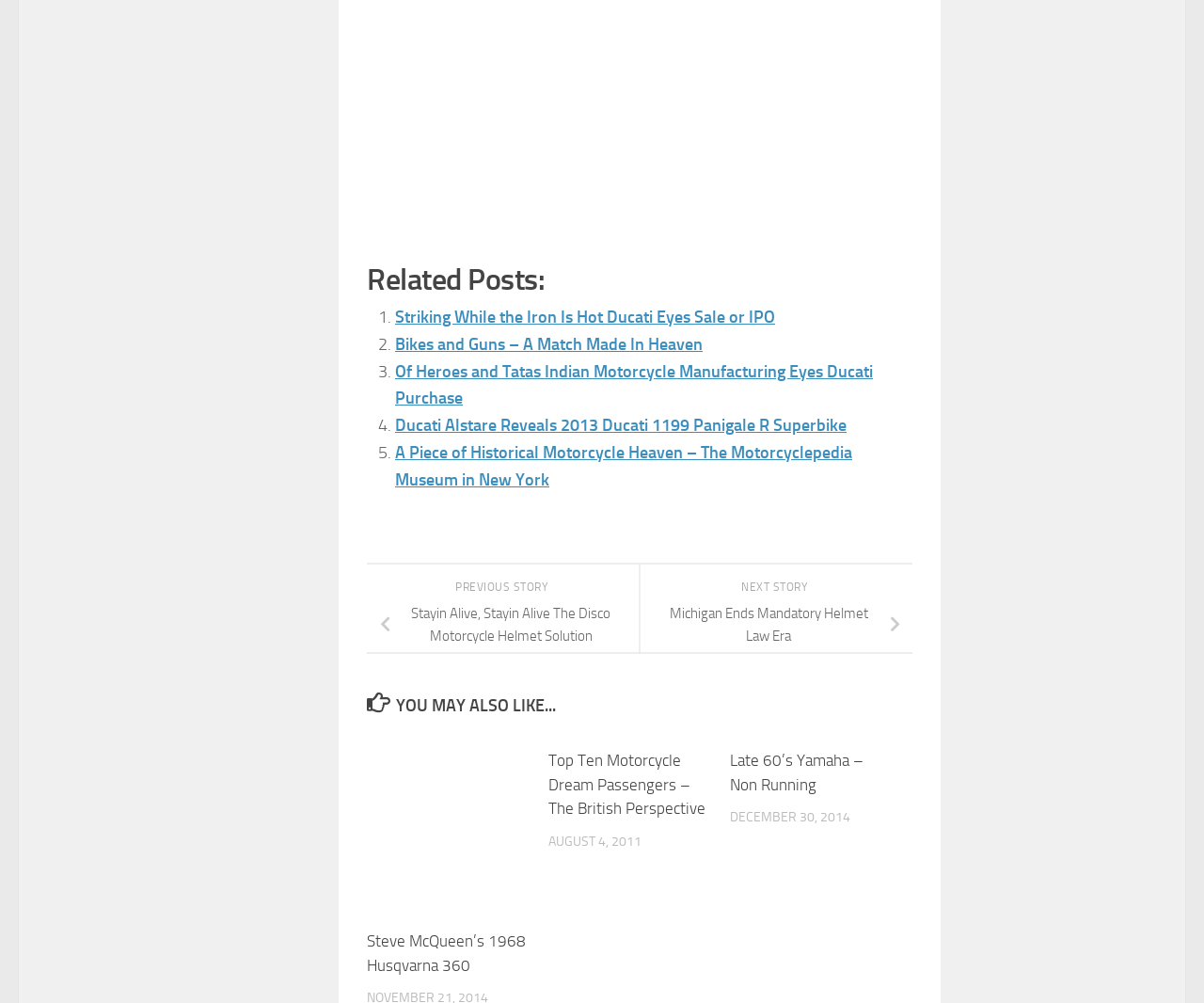What is the category of the articles on this webpage?
Using the visual information from the image, give a one-word or short-phrase answer.

Motorcycles